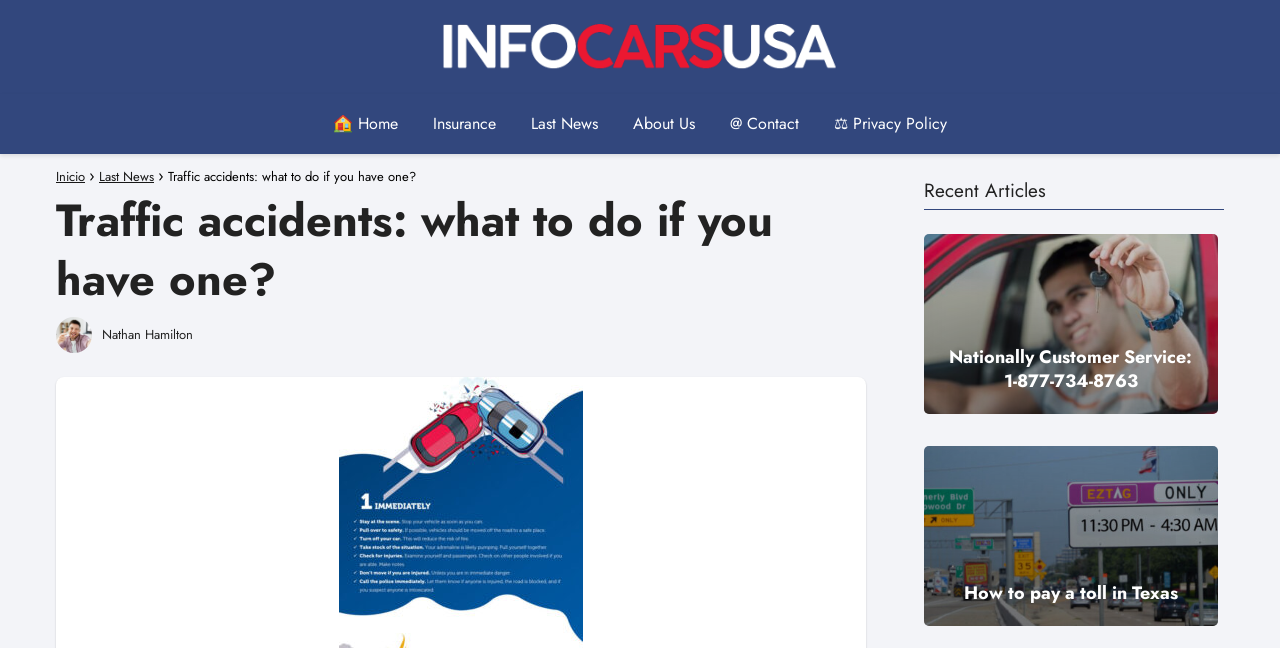Offer a thorough description of the webpage.

The webpage is about traffic accidents and what to do if you have one. At the top left, there is a link to the website's homepage, "InfoCarsUSA.com", accompanied by an image of the website's logo. Below this, there is a navigation menu with links to "Home", "Insurance", "Last News", "About Us", "Contact", and "Privacy Policy".

On the left side of the page, there is a breadcrumbs navigation section with links to "Inicio" and "Last News", followed by a static text displaying the title "Traffic accidents: what to do if you have one?". Above this section, there is a heading with the same title.

To the right of the breadcrumbs section, there is an image of a person, Nathan Hamilton. Below this image, there is a section titled "Recent Articles" with two articles listed underneath. The first article has a link to a customer service phone number, while the second article has a link to an article about paying tolls in Texas.

Overall, the webpage appears to be a resource for information related to traffic accidents, with a focus on providing helpful articles and resources for those who have been involved in an accident.